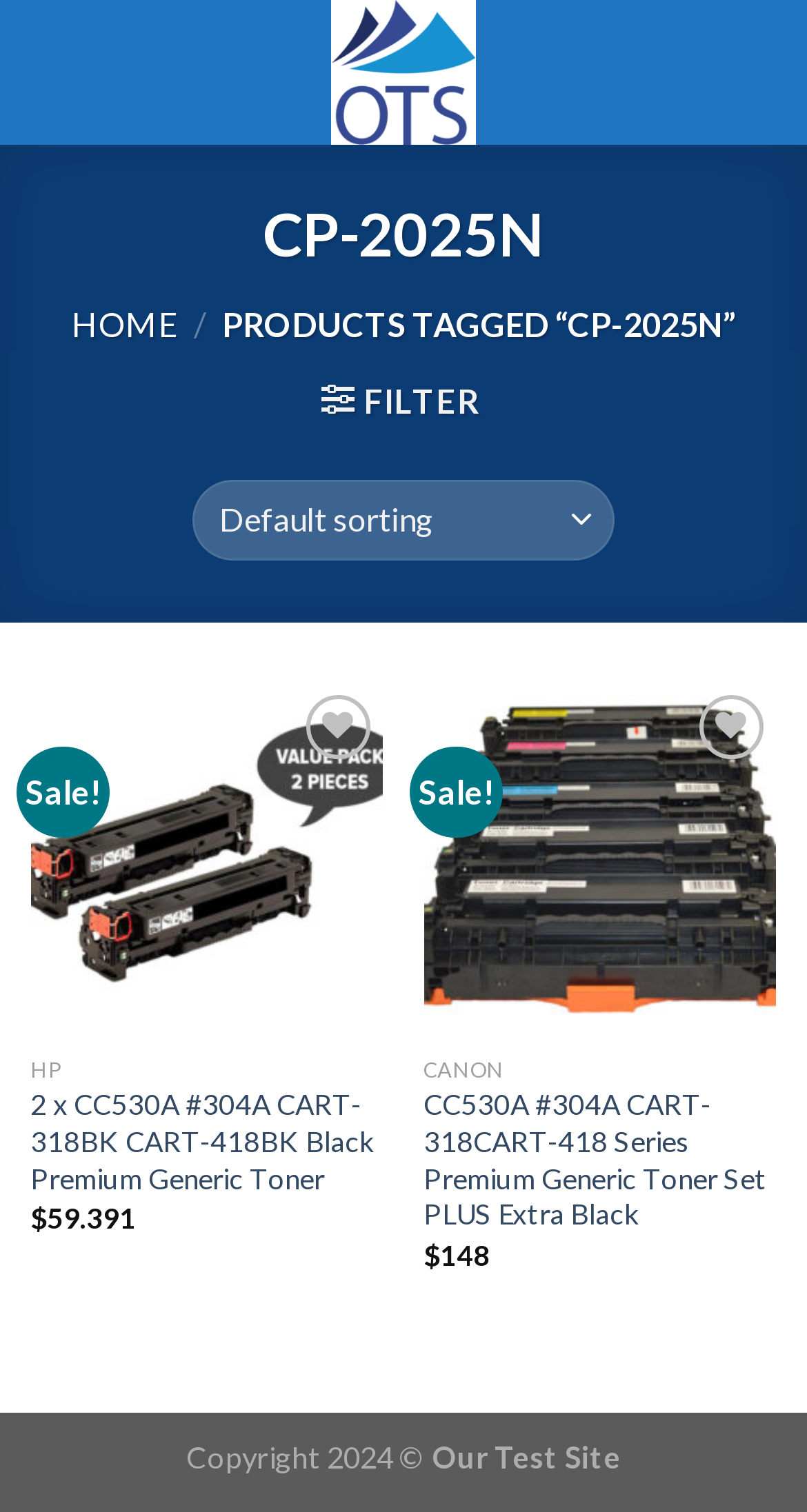Please specify the bounding box coordinates of the clickable region to carry out the following instruction: "Click on HOME". The coordinates should be four float numbers between 0 and 1, in the format [left, top, right, bottom].

[0.089, 0.201, 0.22, 0.227]